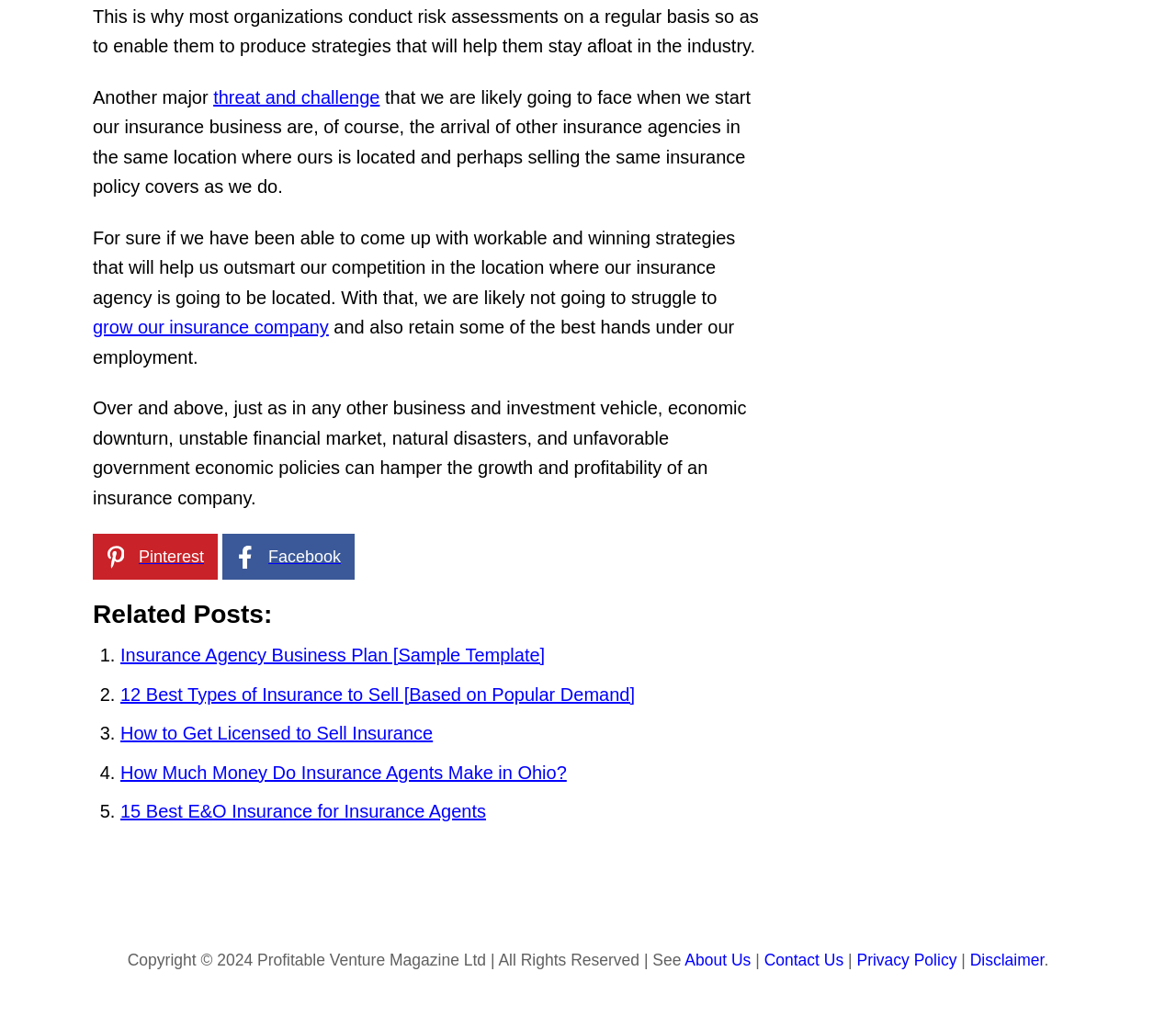What is the purpose of coming up with workable and winning strategies?
Kindly offer a detailed explanation using the data available in the image.

The text states, 'For sure if we have been able to come up with workable and winning strategies that will help us outsmart our competition in the location where our insurance agency is going to be located.' This indicates that the purpose of coming up with workable and winning strategies is to outsmart competition.